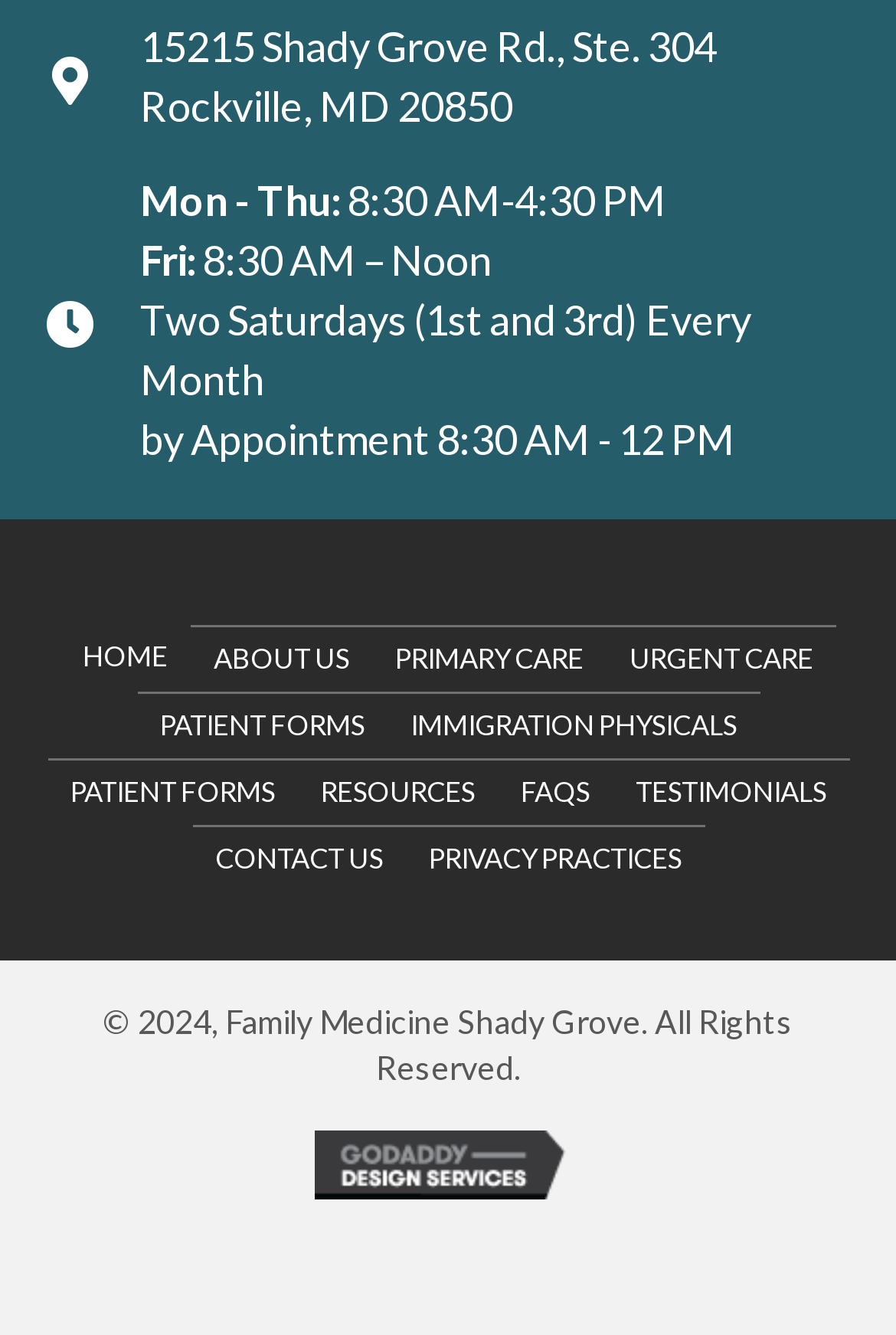Respond to the following query with just one word or a short phrase: 
What are the office hours on Mondays to Thursdays?

8:30 AM-4:30 PM